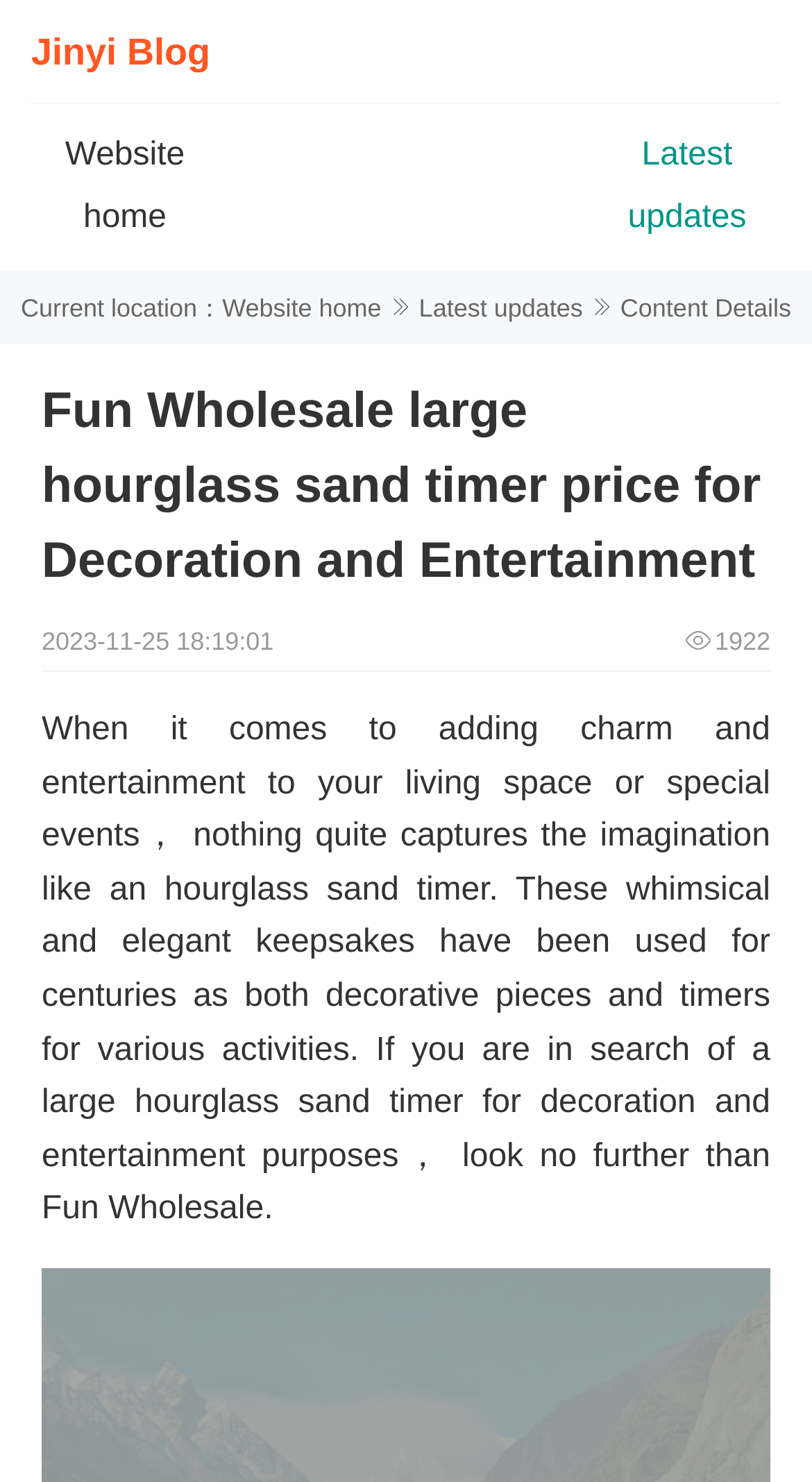Given the element description Website home, predict the bounding box coordinates for the UI element in the webpage screenshot. The format should be (top-left x, top-left y, bottom-right x, bottom-right y), and the values should be between 0 and 1.

[0.08, 0.093, 0.228, 0.159]